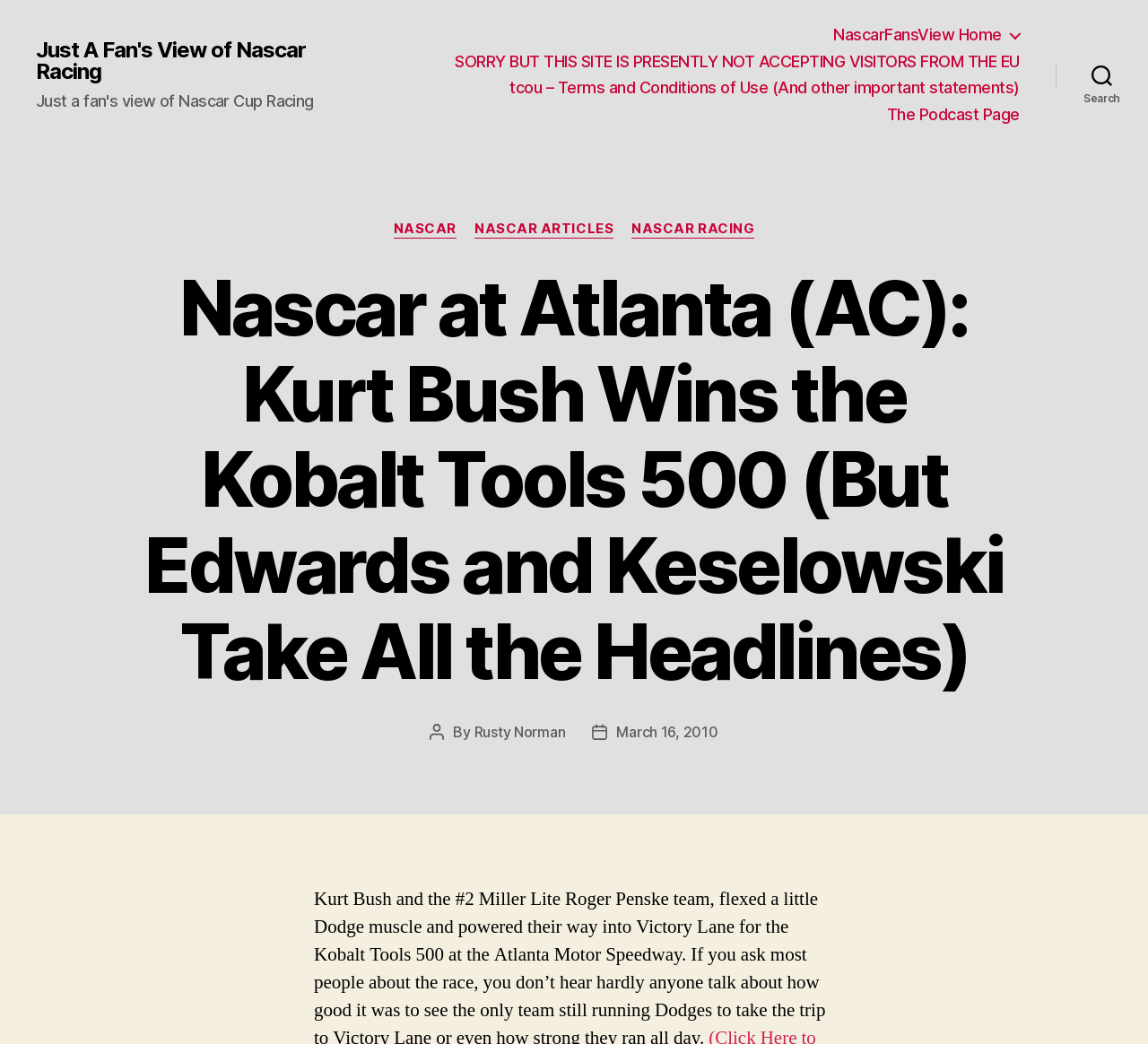Please mark the clickable region by giving the bounding box coordinates needed to complete this instruction: "go to home page".

[0.726, 0.024, 0.888, 0.043]